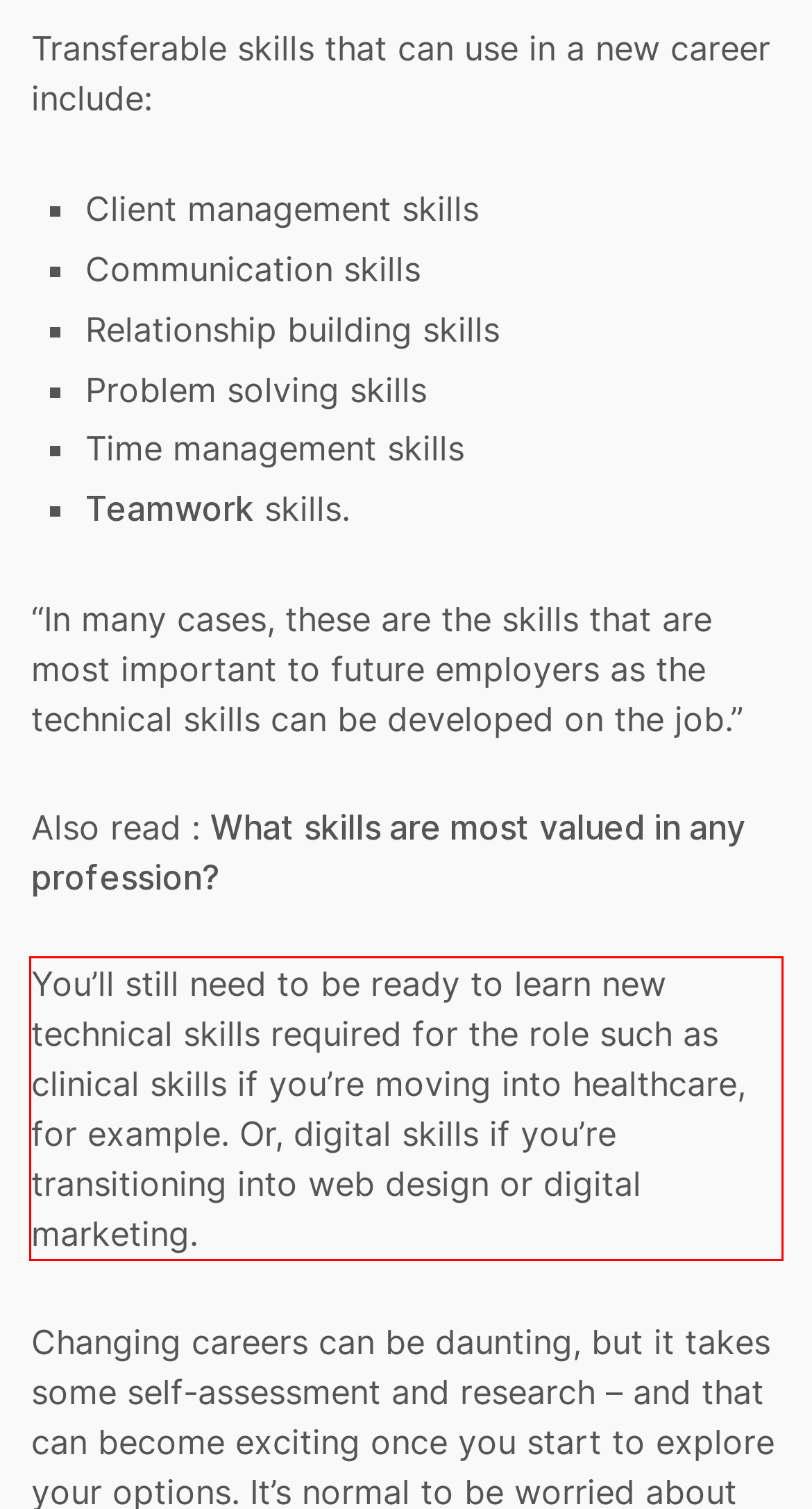Review the screenshot of the webpage and recognize the text inside the red rectangle bounding box. Provide the extracted text content.

You’ll still need to be ready to learn new technical skills required for the role such as clinical skills if you’re moving into healthcare, for example. Or, digital skills if you’re transitioning into web design or digital marketing.